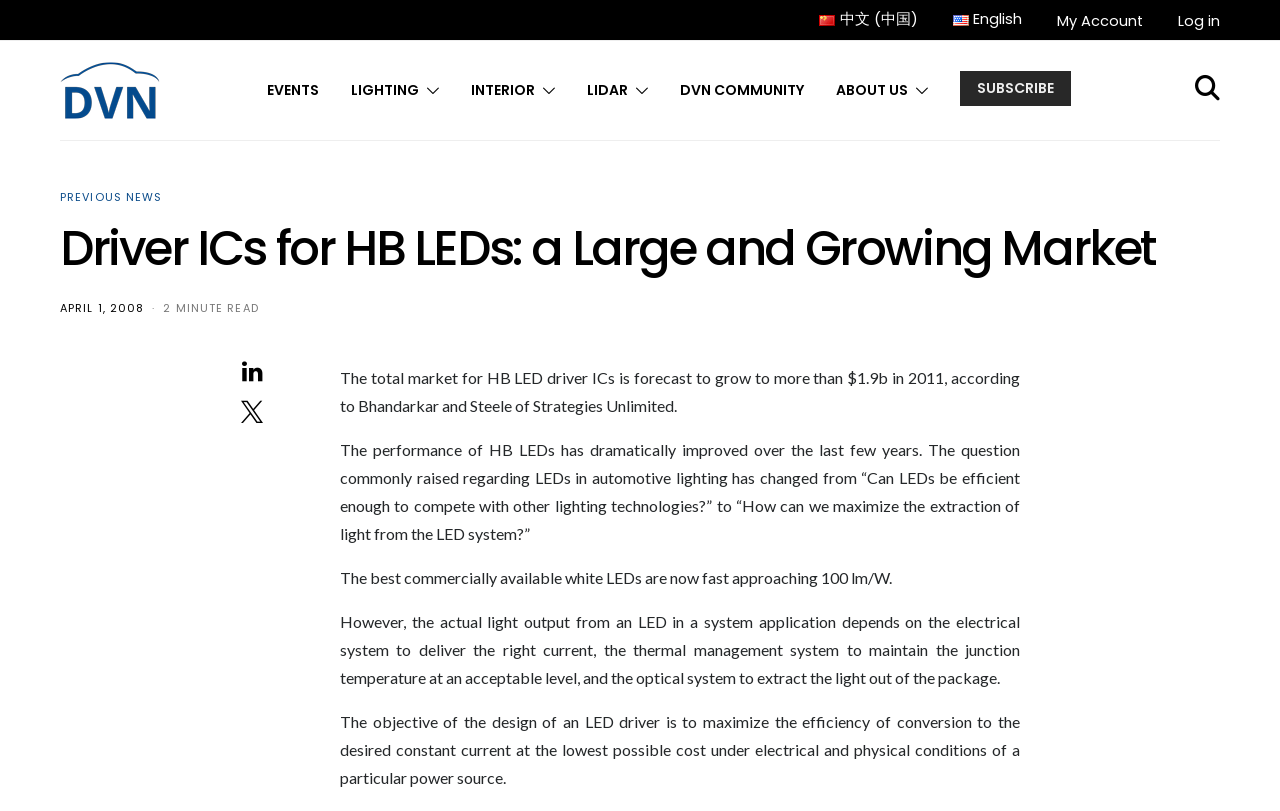Please give a short response to the question using one word or a phrase:
What is the topic of this article?

HB LEDs